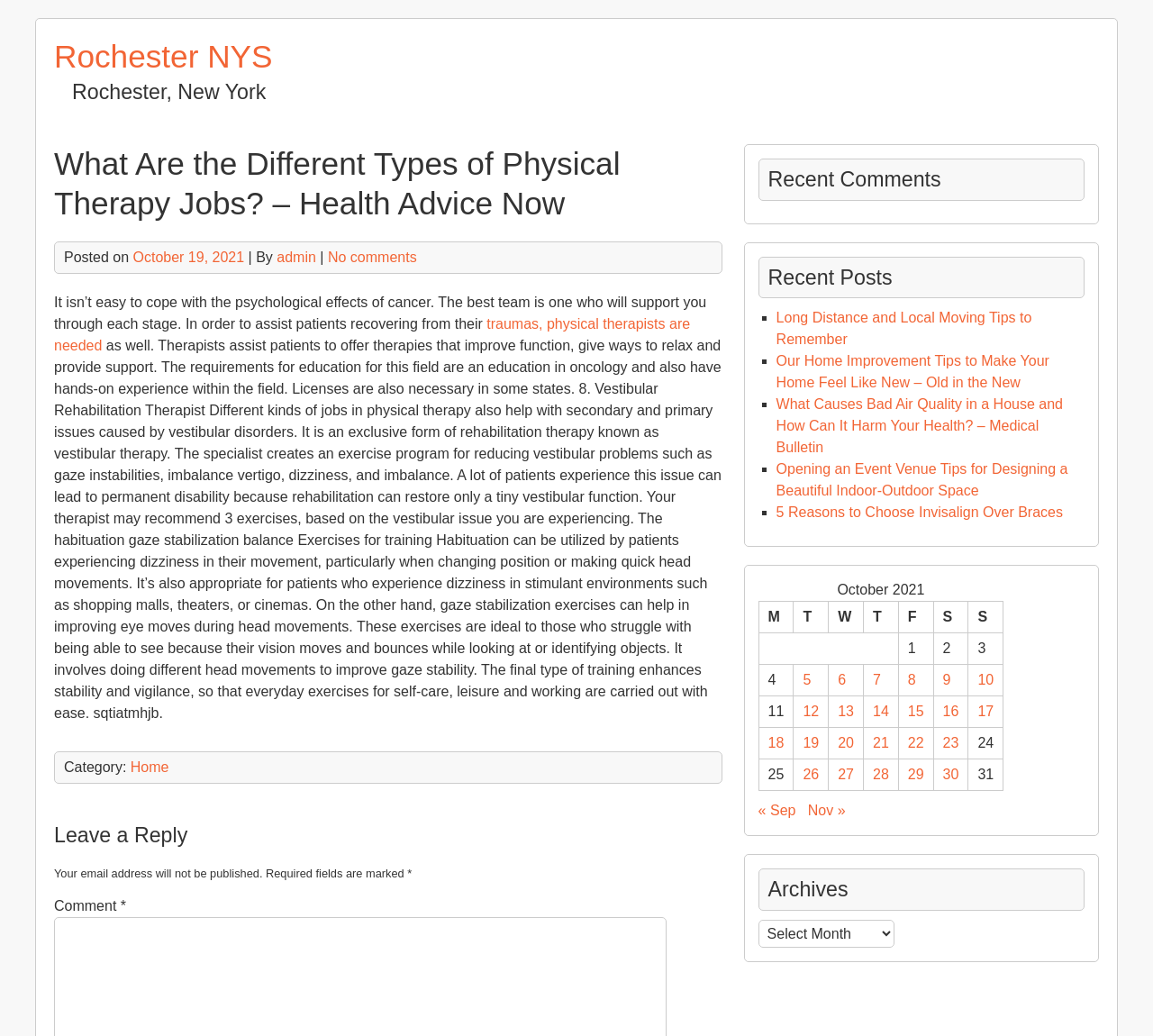Determine the bounding box for the UI element that matches this description: "traumas, physical therapists are needed".

[0.047, 0.305, 0.599, 0.341]